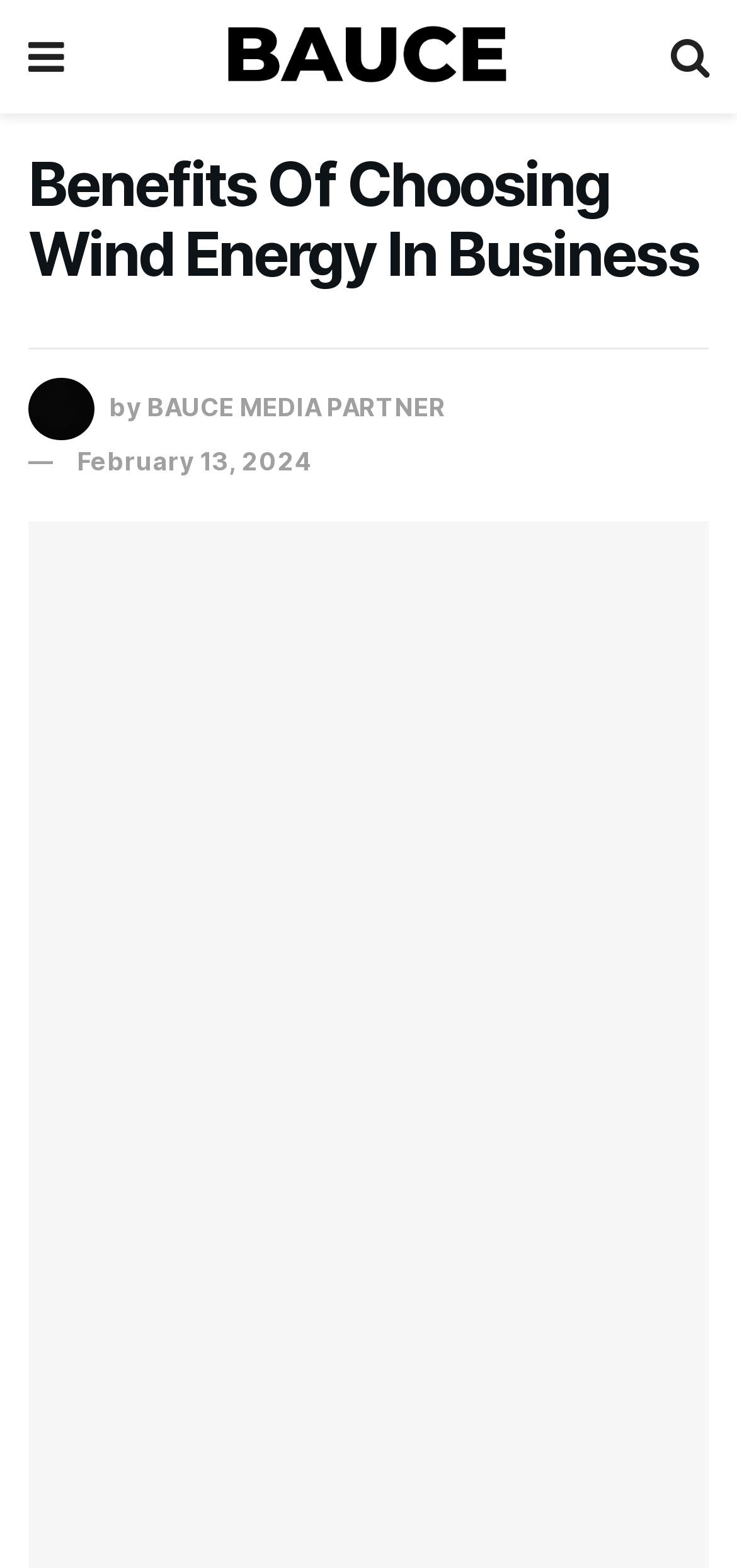Answer the question using only one word or a concise phrase: What is the image located at the top-left corner of the webpage?

mm